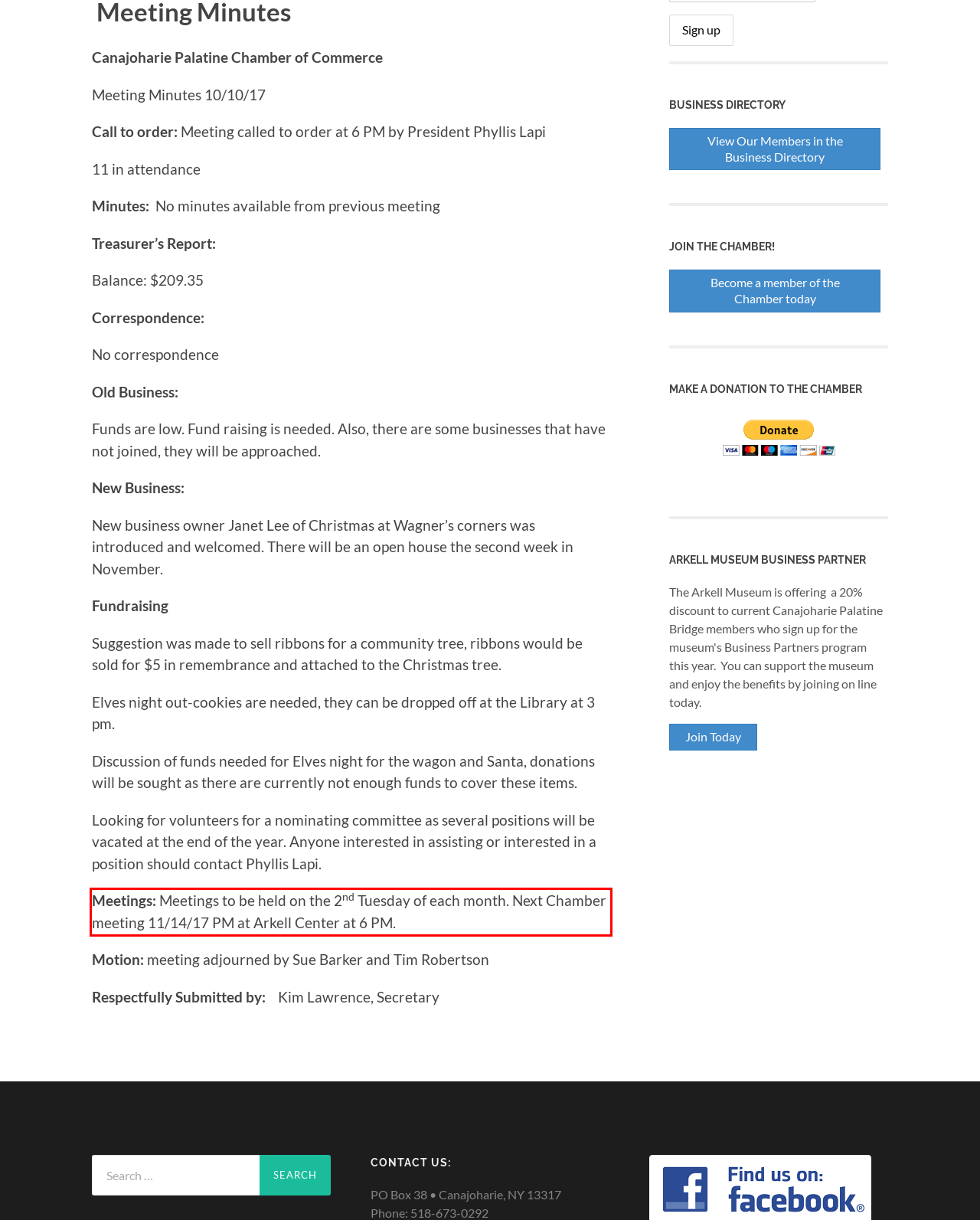With the provided screenshot of a webpage, locate the red bounding box and perform OCR to extract the text content inside it.

Meetings: Meetings to be held on the 2nd Tuesday of each month. Next Chamber meeting 11/14/17 PM at Arkell Center at 6 PM.